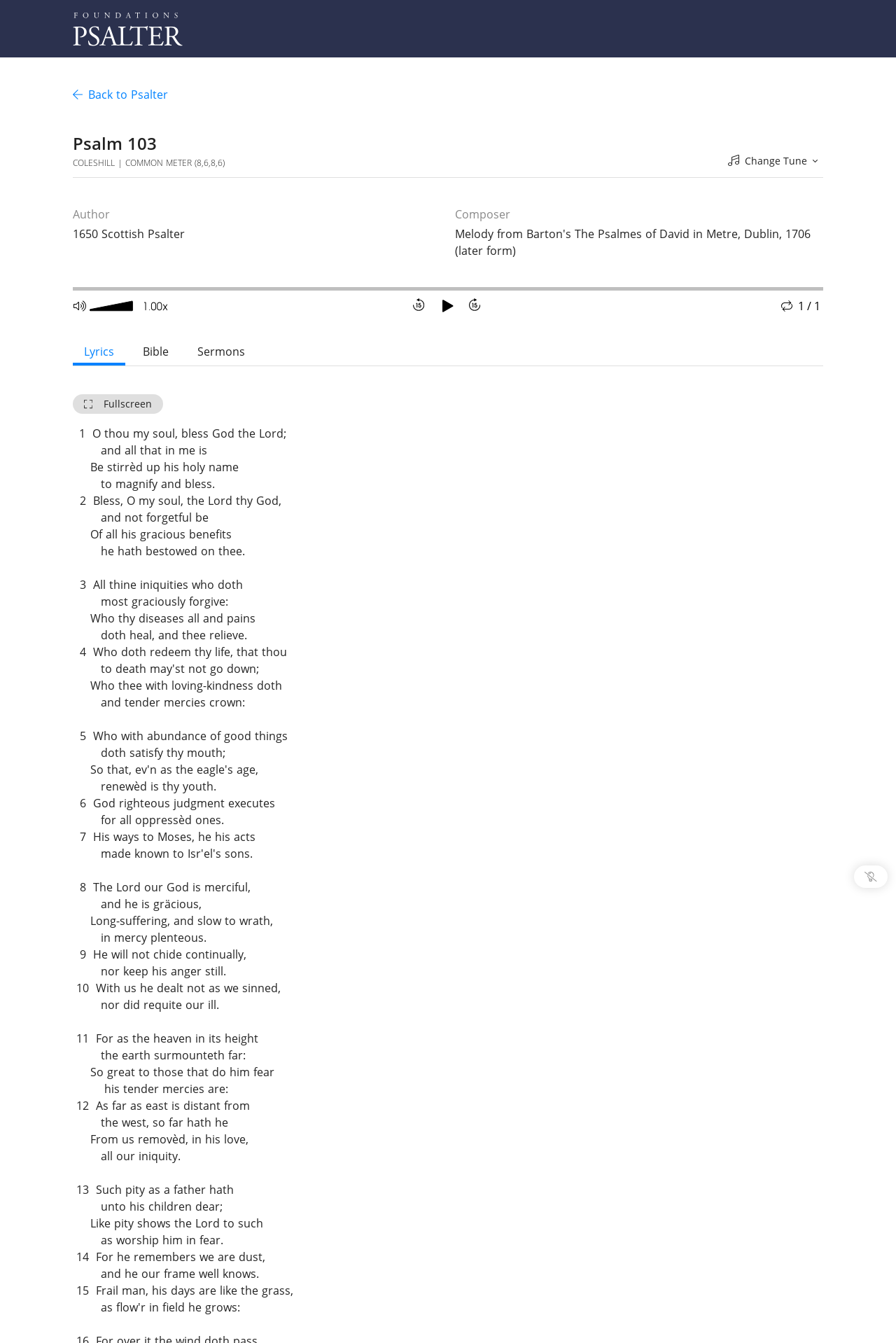Please identify the bounding box coordinates of the element on the webpage that should be clicked to follow this instruction: "Click the 'Back to Psalter' link". The bounding box coordinates should be given as four float numbers between 0 and 1, formatted as [left, top, right, bottom].

[0.081, 0.066, 0.188, 0.077]